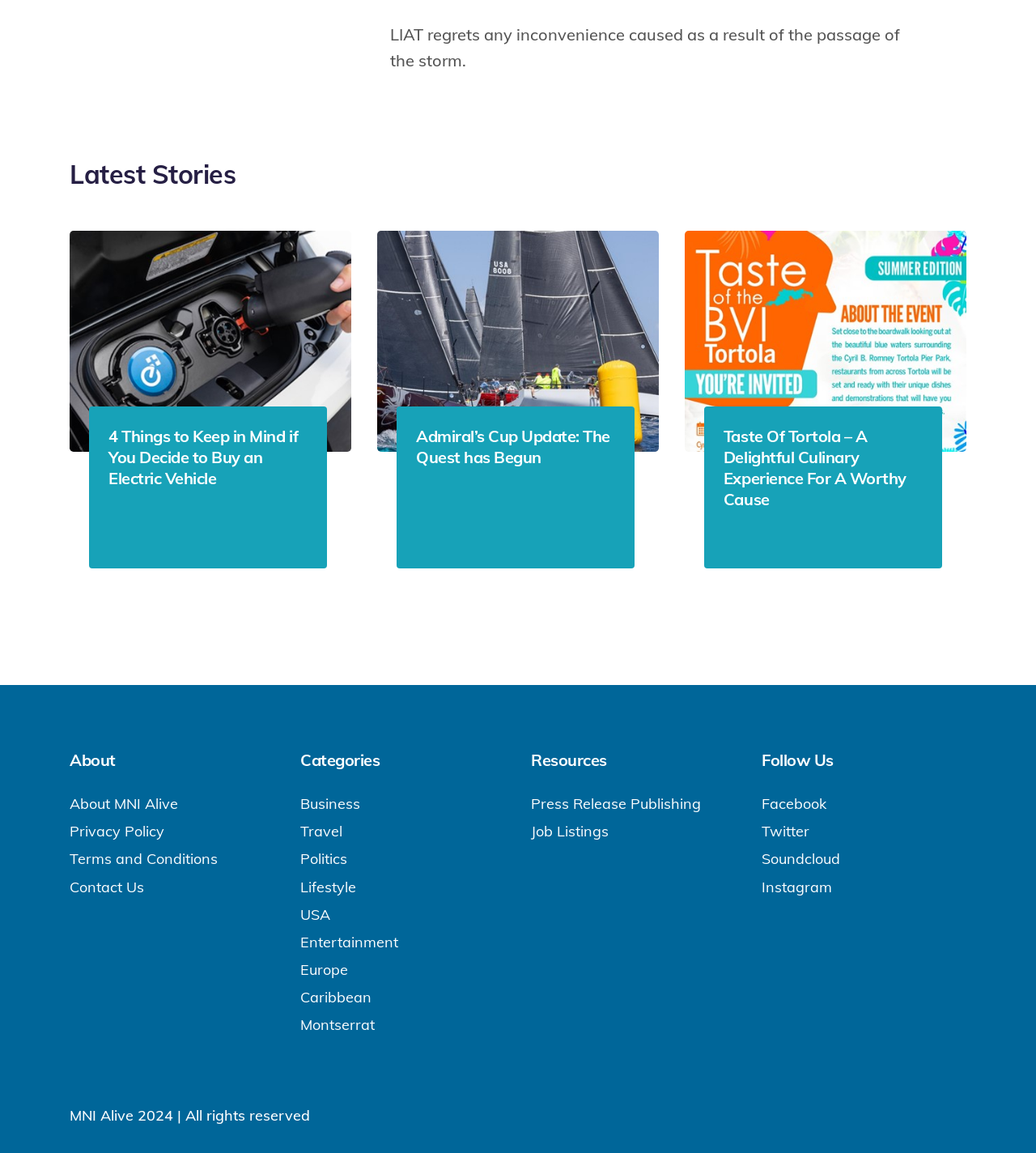What is the topic of the first link?
Using the picture, provide a one-word or short phrase answer.

Electric vehicle charging